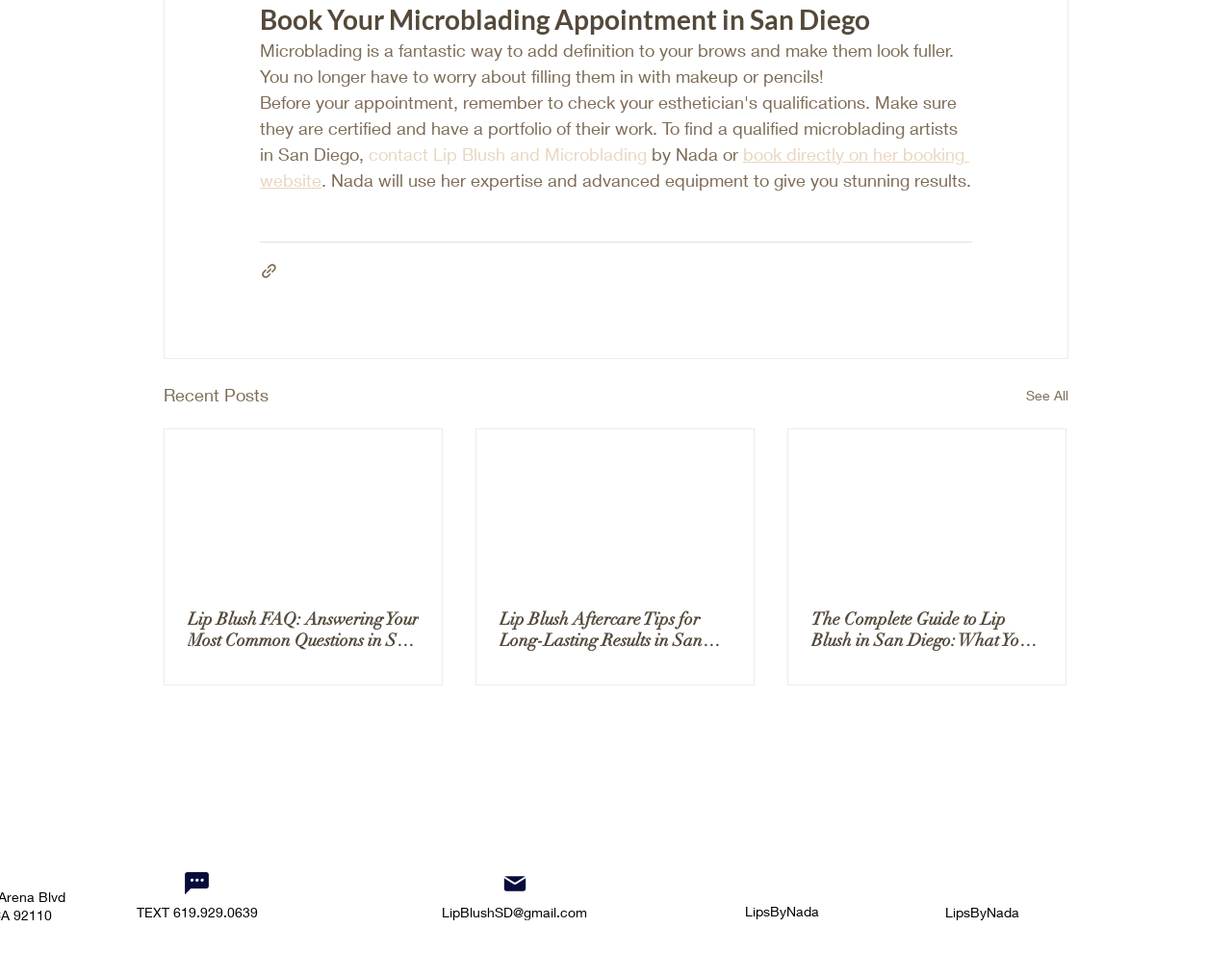How many recent posts are listed?
Answer the question based on the image using a single word or a brief phrase.

3